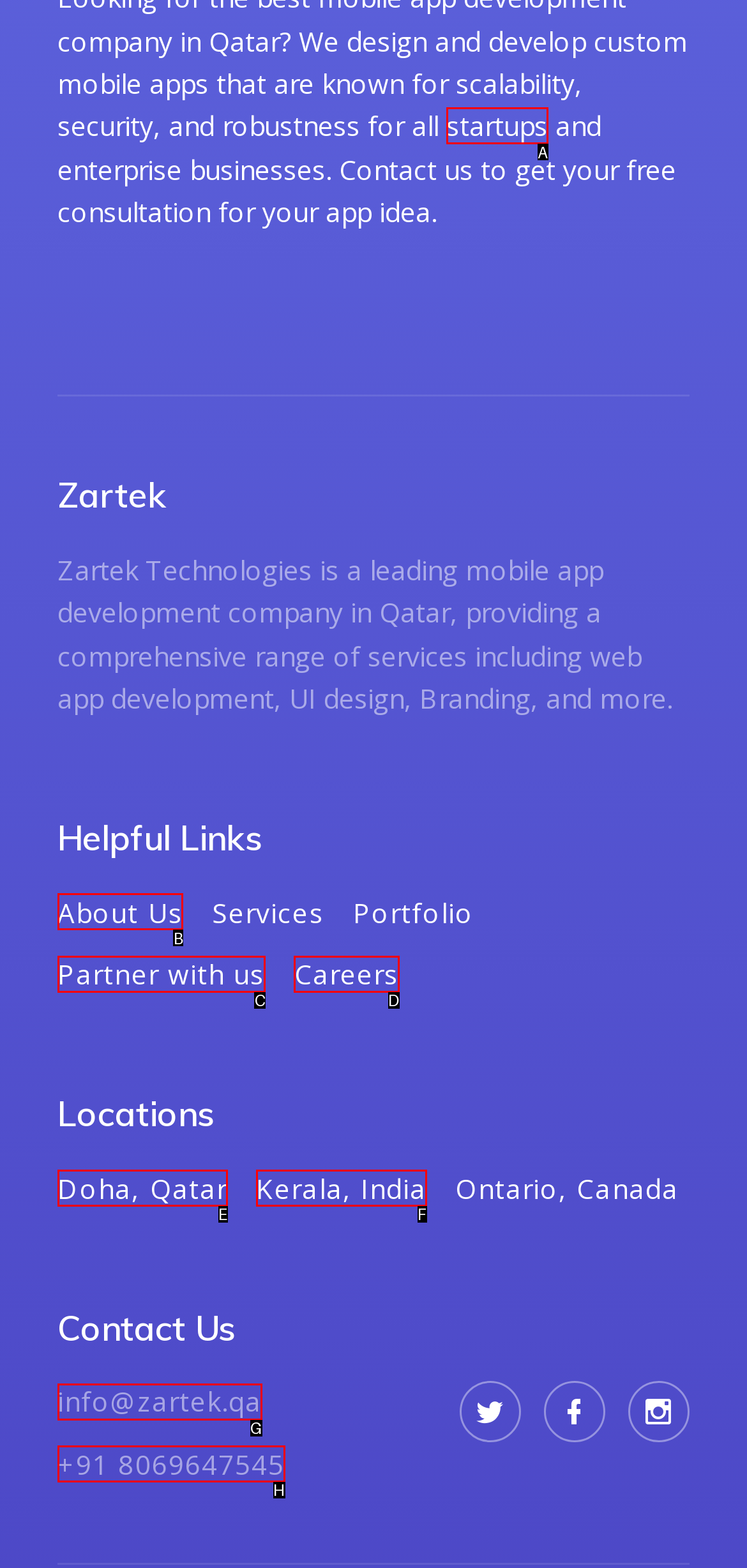Choose the option that best matches the element: parent_node: Andy Baggott
Respond with the letter of the correct option.

None